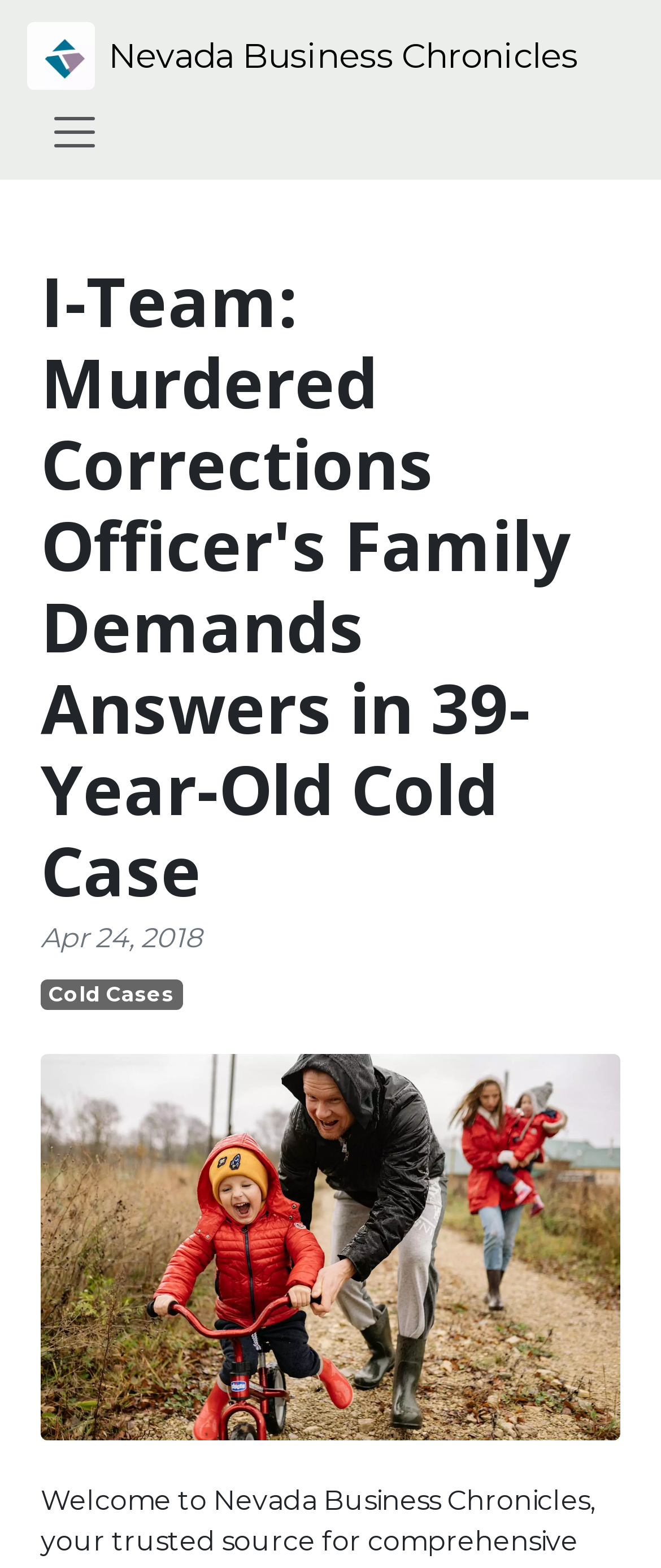Given the description "Nevada Business Chronicles", provide the bounding box coordinates of the corresponding UI element.

[0.041, 0.009, 0.874, 0.063]